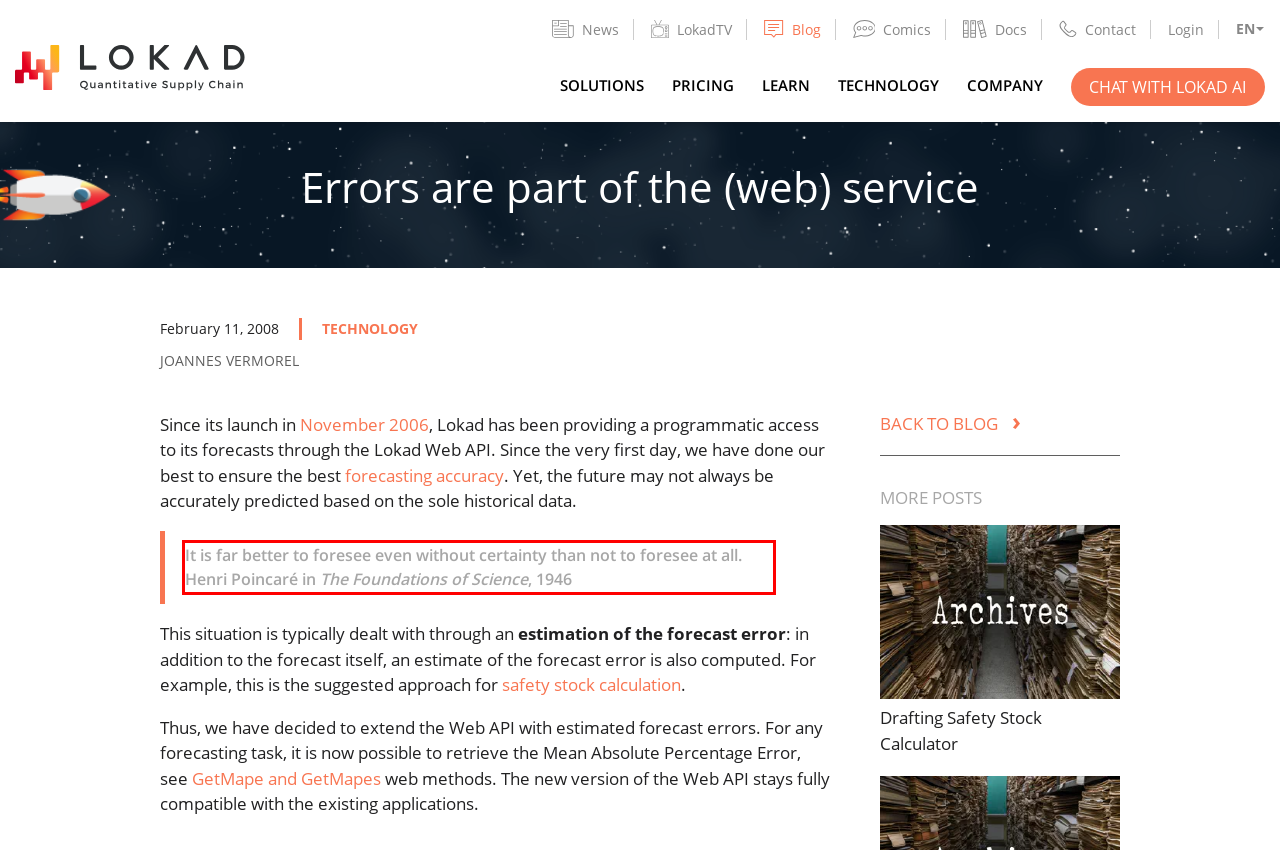Review the screenshot of the webpage and recognize the text inside the red rectangle bounding box. Provide the extracted text content.

It is far better to foresee even without certainty than not to foresee at all. Henri Poincaré in The Foundations of Science, 1946